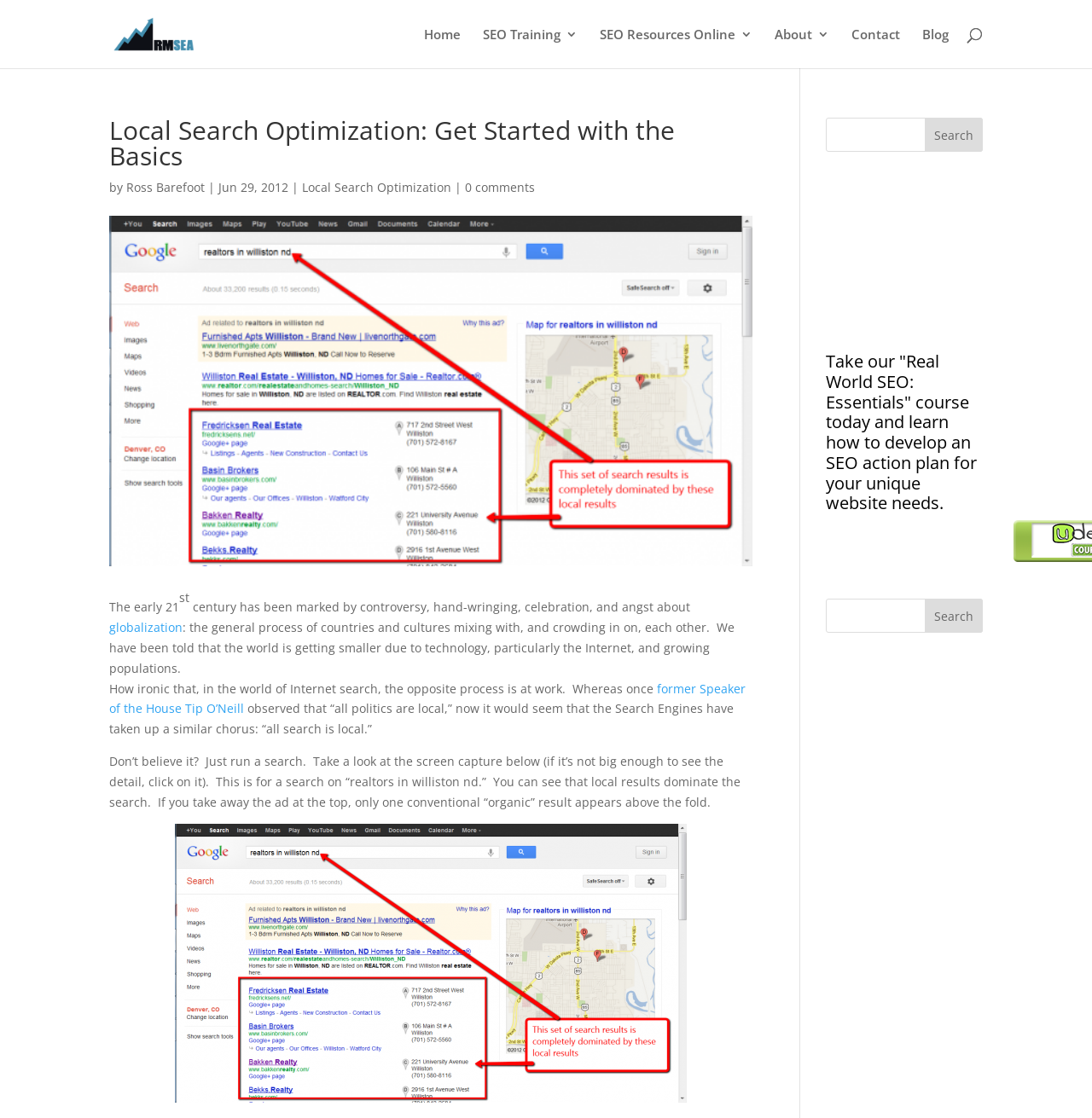Pinpoint the bounding box coordinates of the clickable area needed to execute the instruction: "Click on the 'About Us' link". The coordinates should be specified as four float numbers between 0 and 1, i.e., [left, top, right, bottom].

None